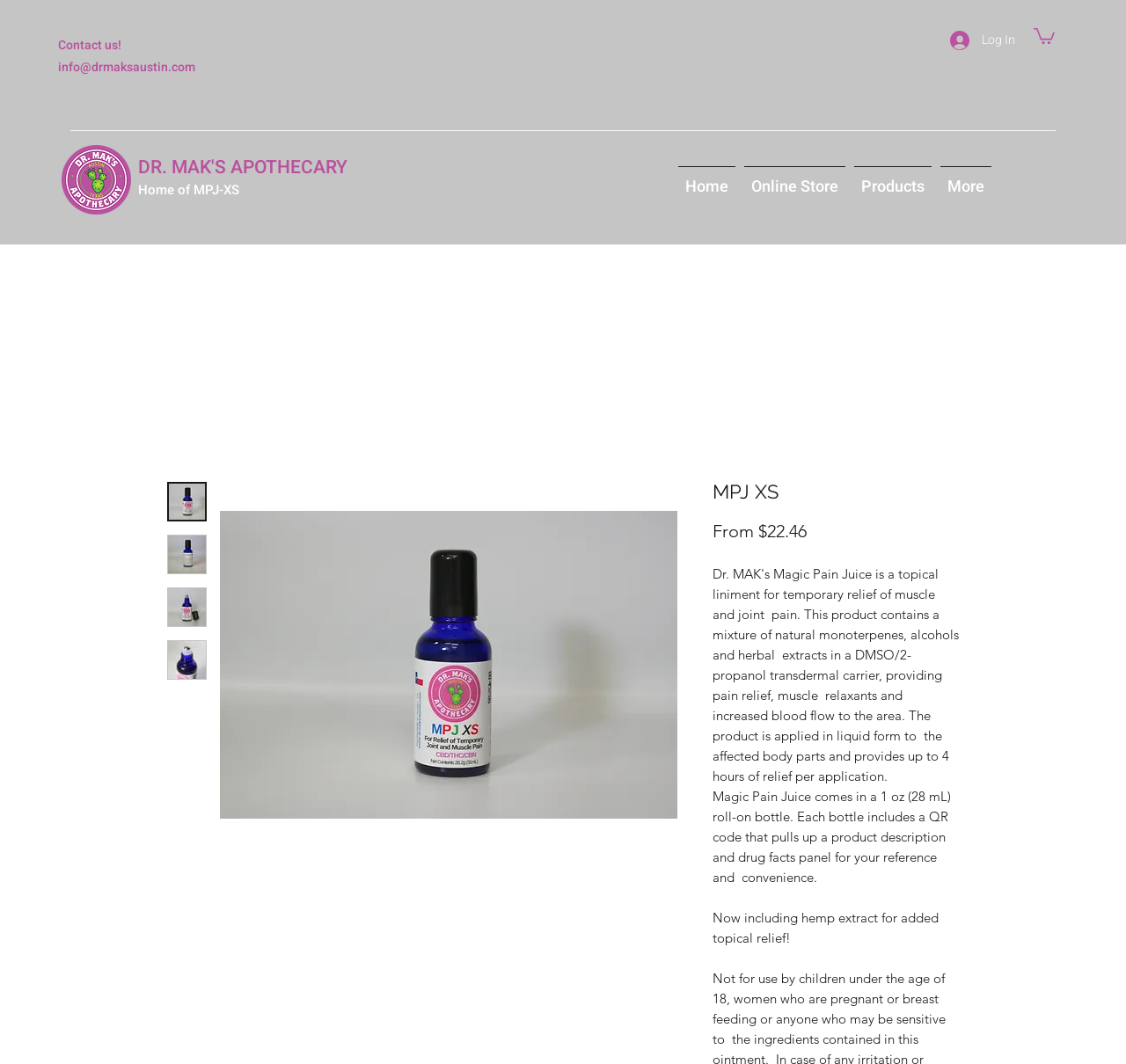Give a one-word or short phrase answer to this question: 
What is the price of the product?

From $22.46